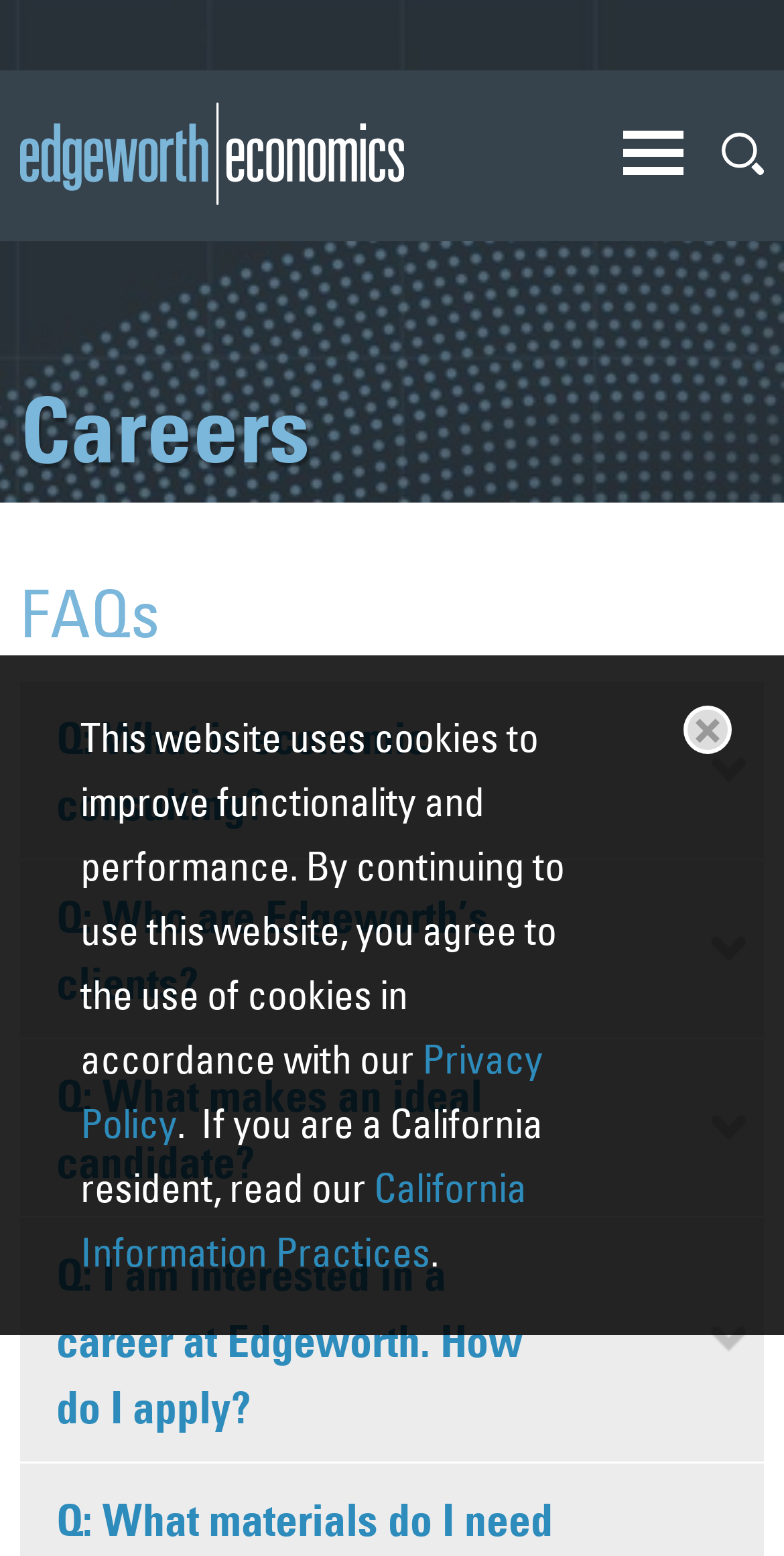Locate the bounding box coordinates of the area where you should click to accomplish the instruction: "view FAQs".

[0.026, 0.372, 0.974, 0.438]